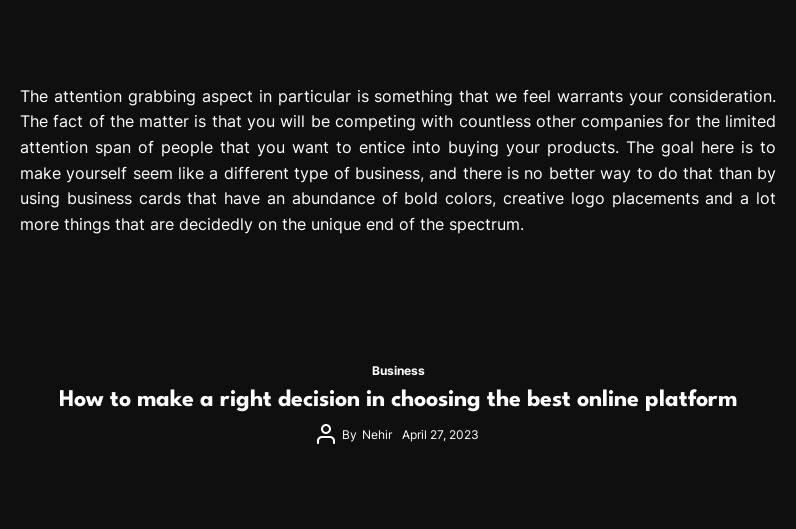Generate a detailed narrative of the image.

The image illustrates an article titled "How to make a right decision in choosing the best online platform," written by Nehir and published on April 27, 2023. It highlights the significance of standing out in a competitive market, particularly through effective marketing strategies. The text emphasizes the need to grab attention through unique business cards that feature bold colors and creative designs to capture the interest of potential clients. This guide aims to assist readers in making informed decisions about leveraging online platforms effectively for their business needs.